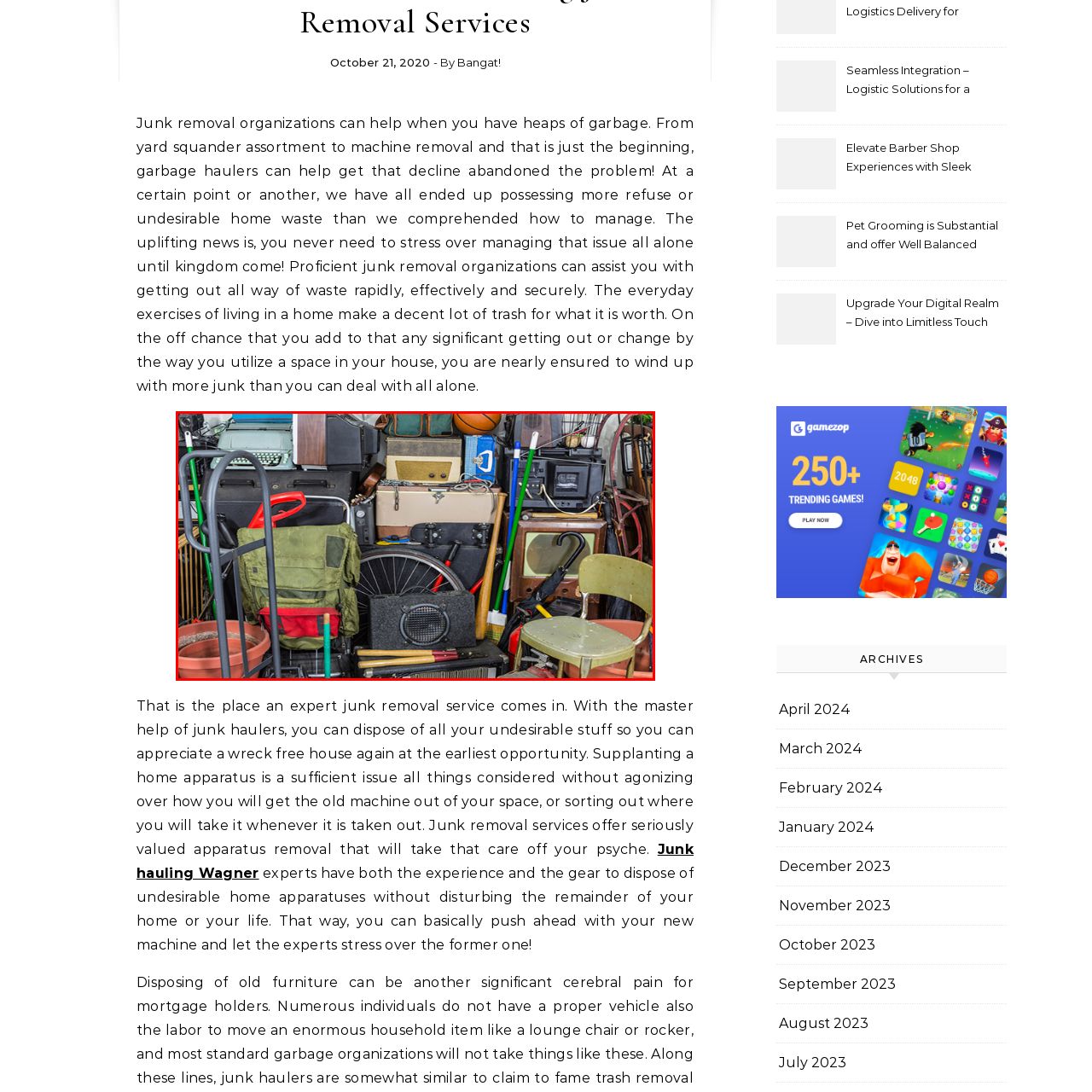Is there a typewriter in the image?
Inspect the highlighted part of the image and provide a single word or phrase as your answer.

Yes